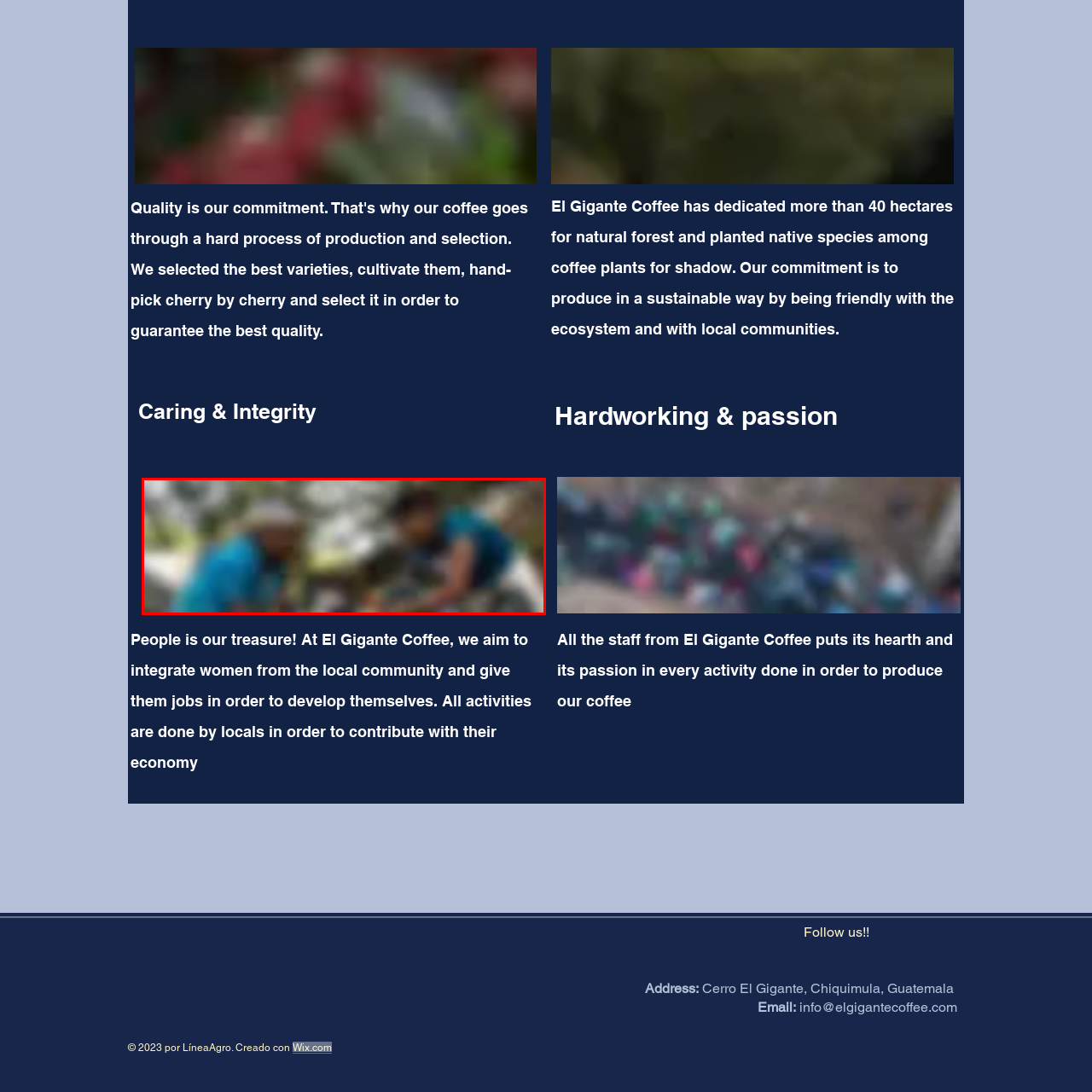Create a detailed narrative of the scene depicted inside the red-outlined image.

The image captures two individuals engaged in collaborative work, exemplifying the community-driven spirit at El Gigante Coffee. Both are wearing matching blue shirts, symbolizing their unity and dedication to their craft. They appear focused and passionate as they handle coffee plants, reflecting the organization's commitment to integrating local community members and providing employment opportunities. This hands-on involvement highlights the importance of sustainable practices and the value placed on local expertise in the coffee production process. Overall, the image conveys a sense of teamwork, care, and integrity that defines El Gigante Coffee's mission.